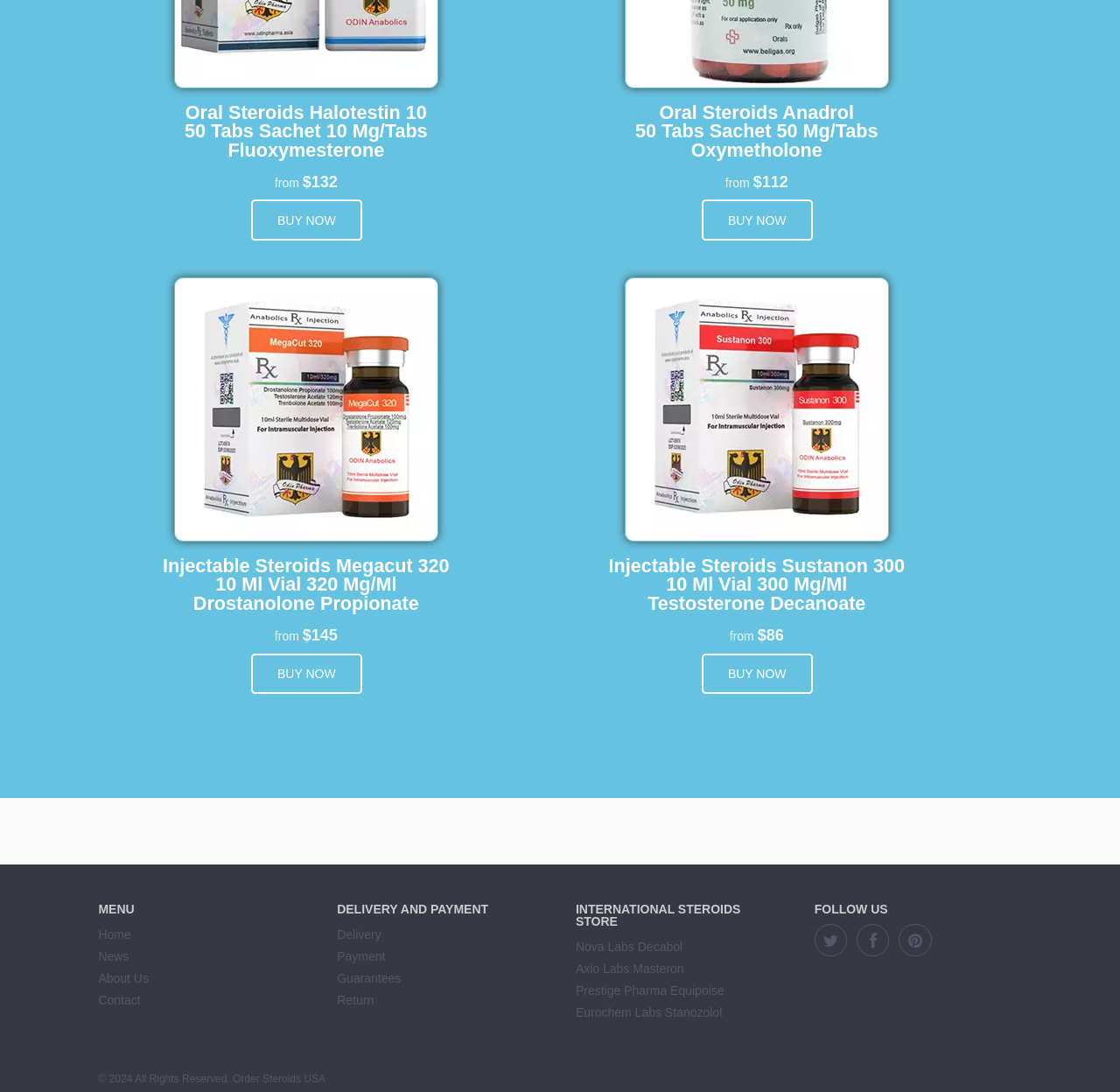Respond to the following question using a concise word or phrase: 
How many links are there in the 'MENU' section?

4